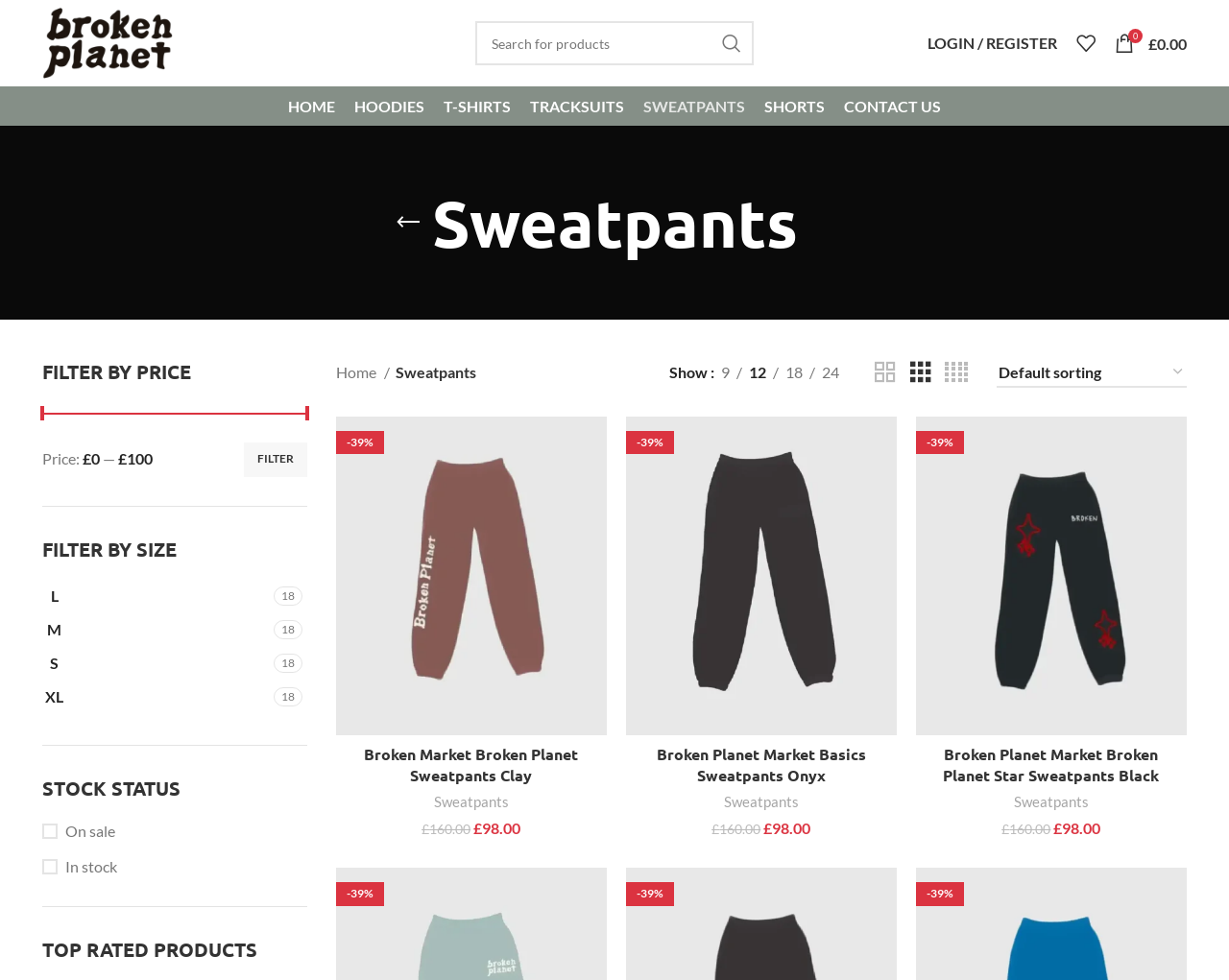Write an elaborate caption that captures the essence of the webpage.

This webpage is an online store selling Broken Planet sweatpants. At the top left corner, there is a logo of Broken Planet, and next to it, a search bar with a search button. On the top right corner, there are links to login/register, wishlist, and shopping cart. Below the top navigation, there is a main navigation menu with links to different categories such as home, hoodies, t-shirts, tracksuits, sweatpants, and shorts.

The main content of the page is divided into two sections. On the left side, there are filters to narrow down the search results by price, size, and stock status. The price filter has a range from £0 to £100, and the size filter has options for L, M, S, and XL. The stock status filter has options for on sale and in stock.

On the right side, there is a list of sweatpants products, each with an image, product name, and price. The products are arranged in a grid view, and there are options to change the view to 9, 12, 18, or 24 products per page. There is also a dropdown menu to sort the products by different criteria.

Each product has a heading with the product name, and below it, there is a link to the product details page. The product images are displayed in a grid, with three products per row.